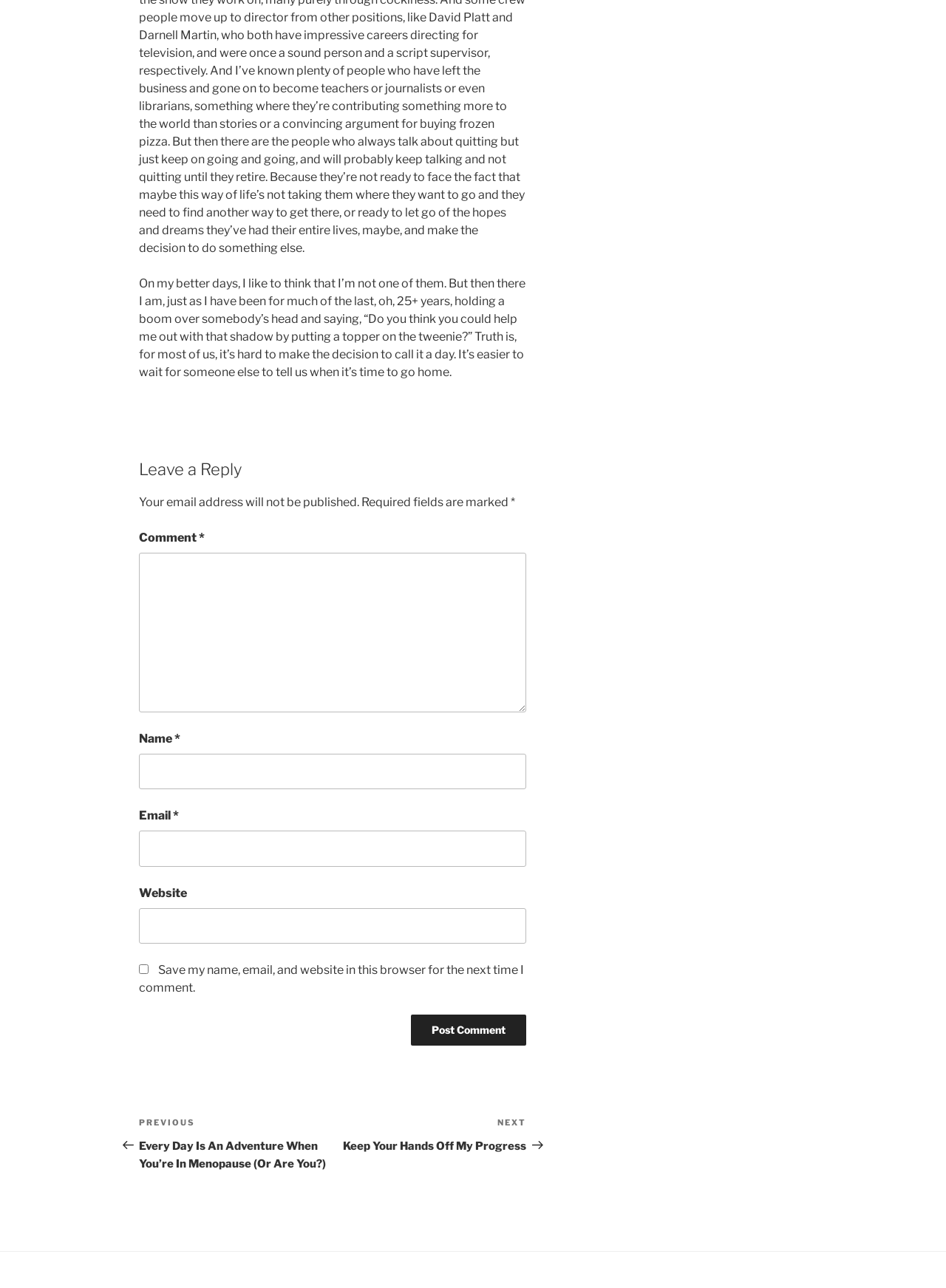What is the button at the bottom of the comment section for?
Please provide an in-depth and detailed response to the question.

The button at the bottom of the comment section is used to submit the user's comment after they have filled in the required fields. It is labeled 'Post Comment'.